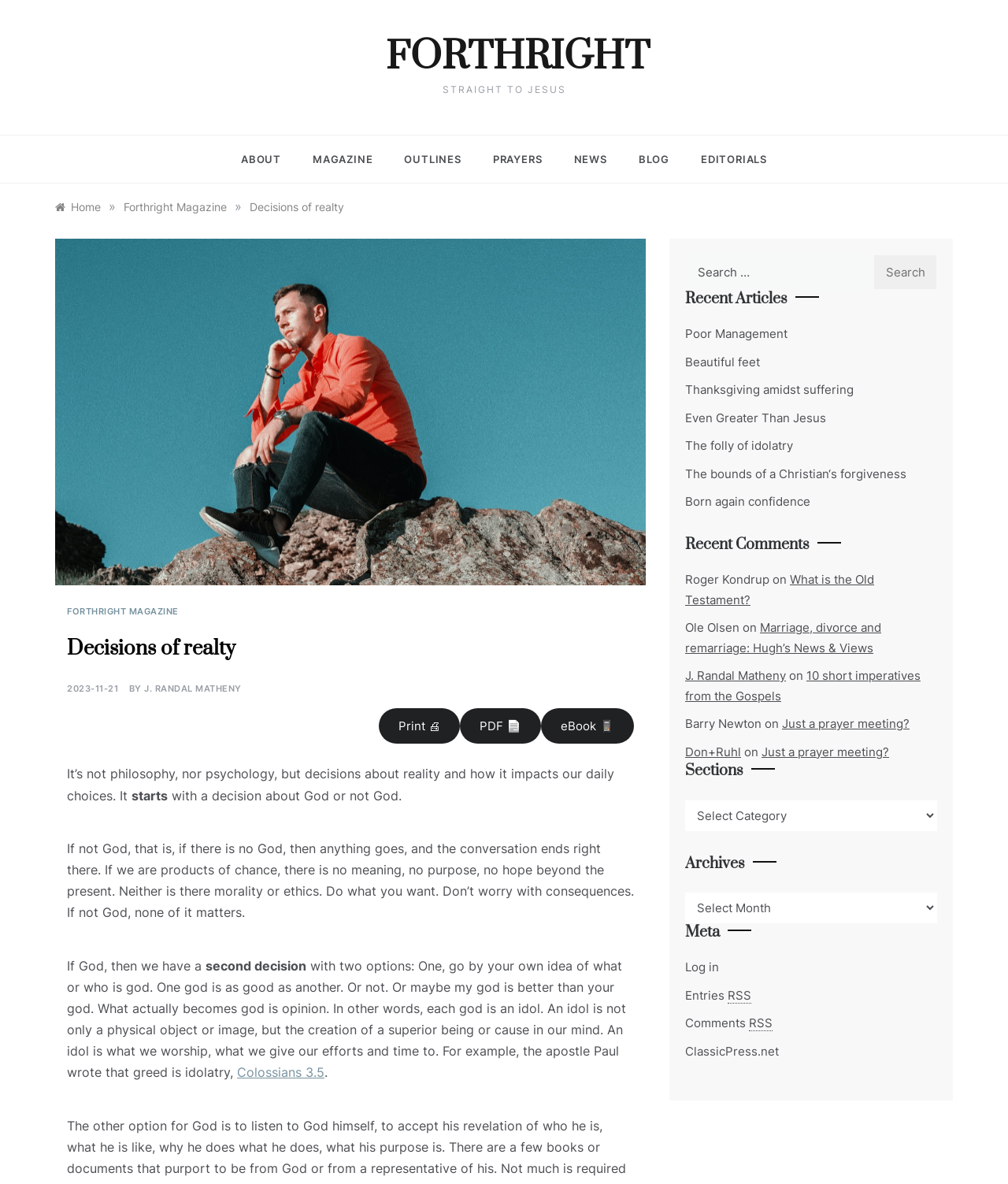What is the topic of the article by J. Randal Matheny?
Look at the screenshot and respond with one word or a short phrase.

Decisions of reality